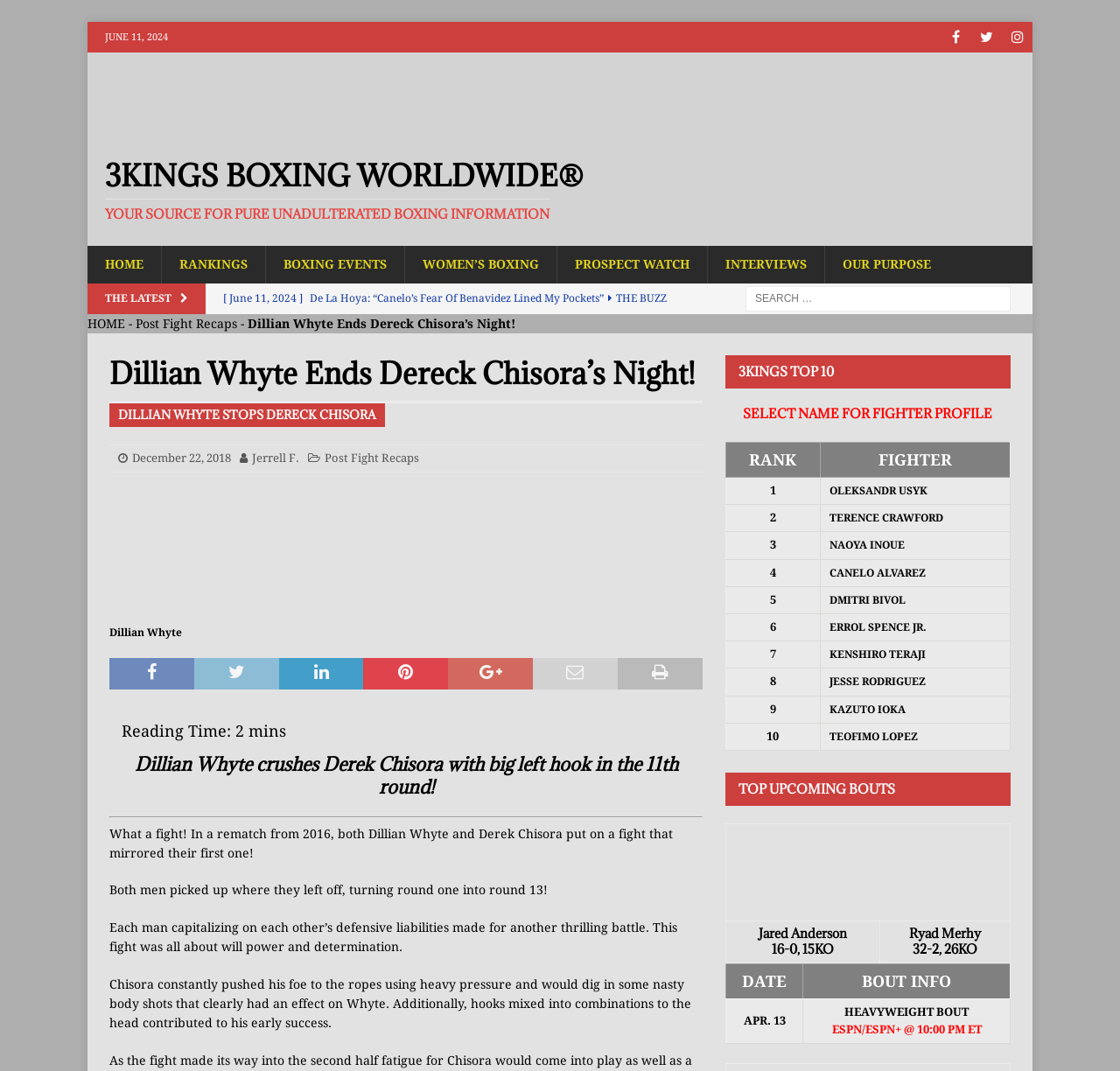Find the bounding box of the web element that fits this description: "DMITRI BIVOL".

[0.74, 0.554, 0.808, 0.566]